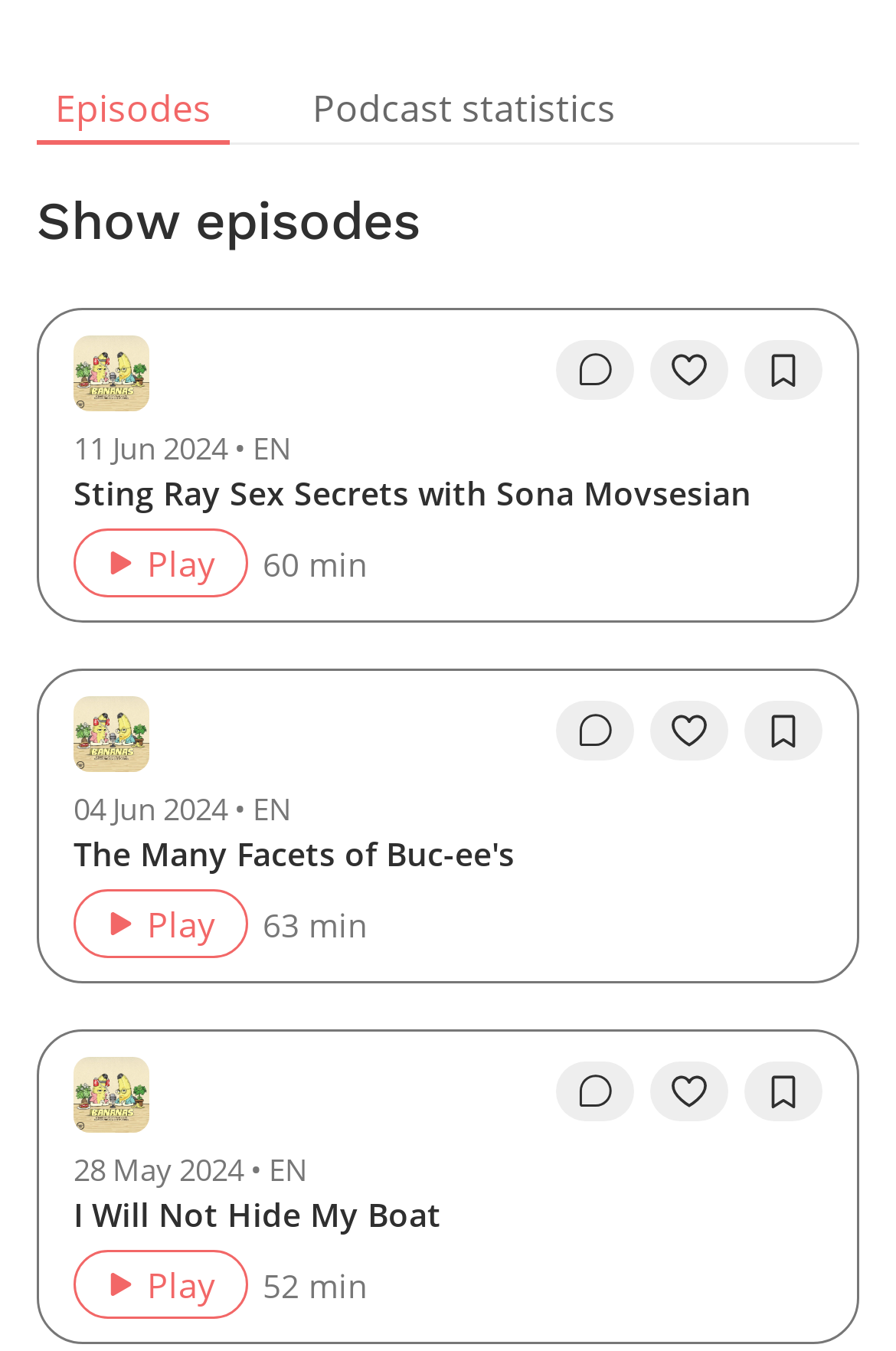Predict the bounding box of the UI element that fits this description: "aria-label="go to episode's vcomments"".

[0.621, 0.786, 0.708, 0.83]